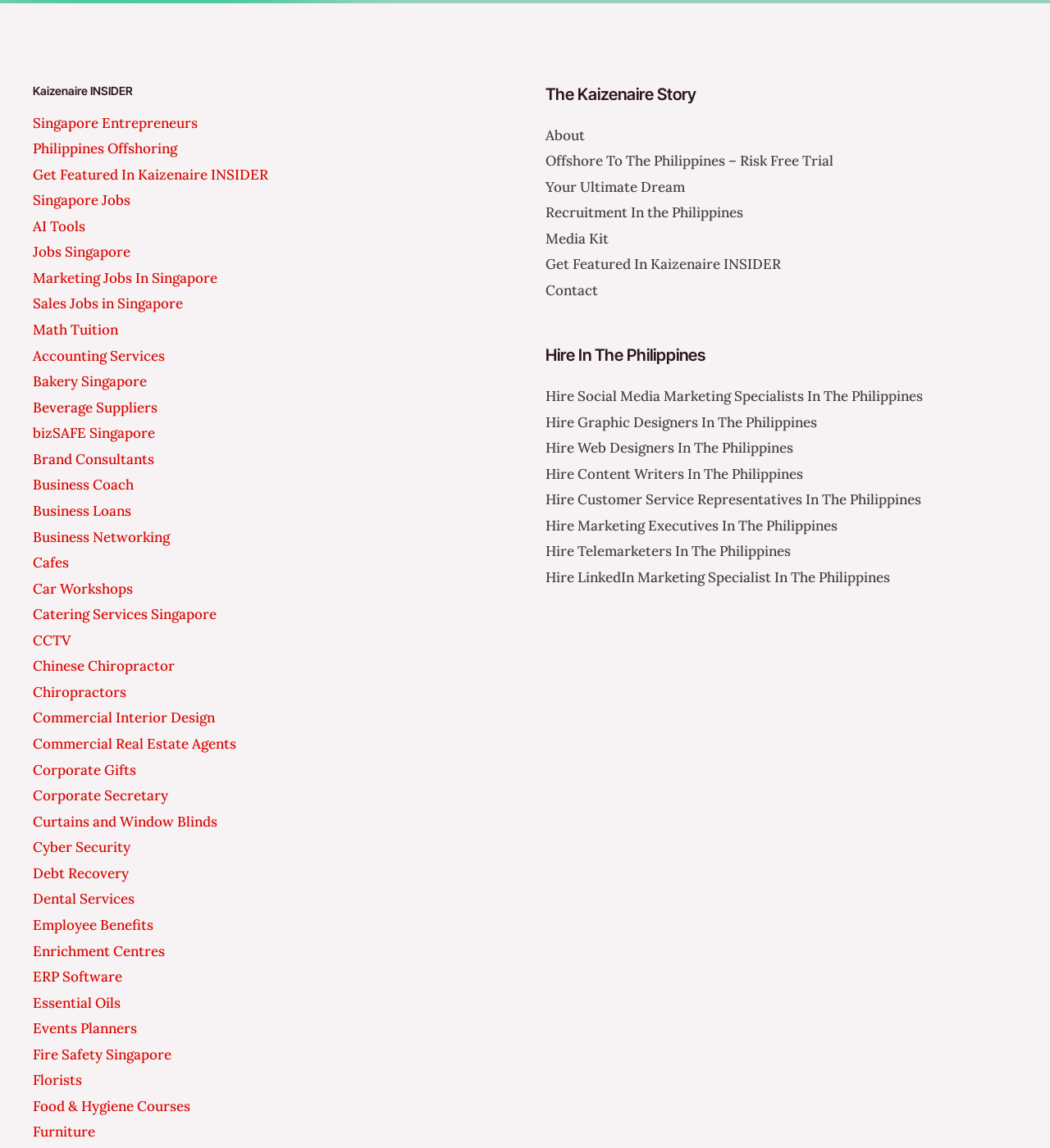Refer to the image and answer the question with as much detail as possible: What is the purpose of the 'Get Featured In Kaizenaire INSIDER' link?

The purpose of the 'Get Featured In Kaizenaire INSIDER' link is to allow users to get featured in the Kaizenaire INSIDER, possibly for promotional or advertising purposes.